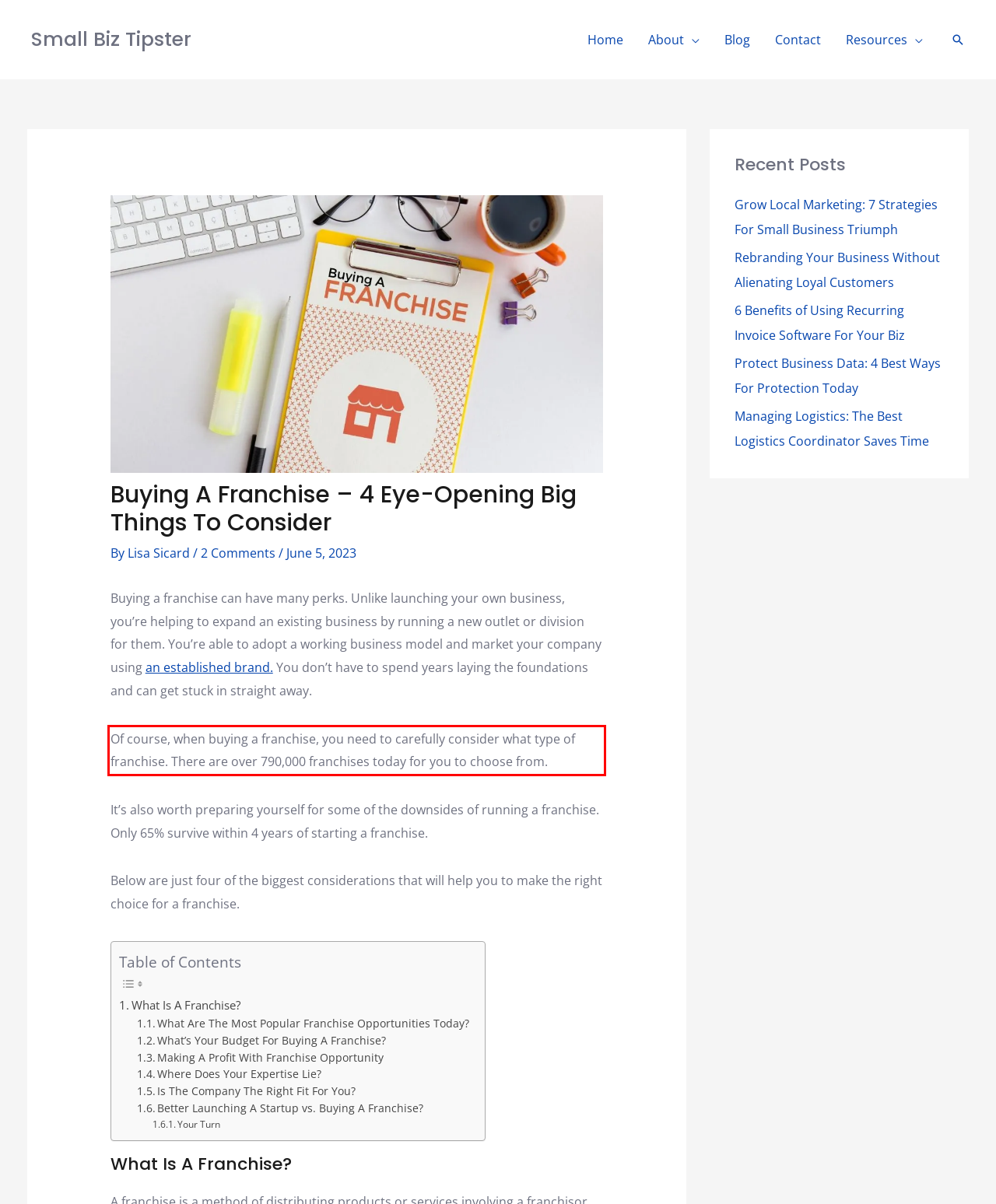Observe the screenshot of the webpage that includes a red rectangle bounding box. Conduct OCR on the content inside this red bounding box and generate the text.

Of course, when buying a franchise, you need to carefully consider what type of franchise. There are over 790,000 franchises today for you to choose from.